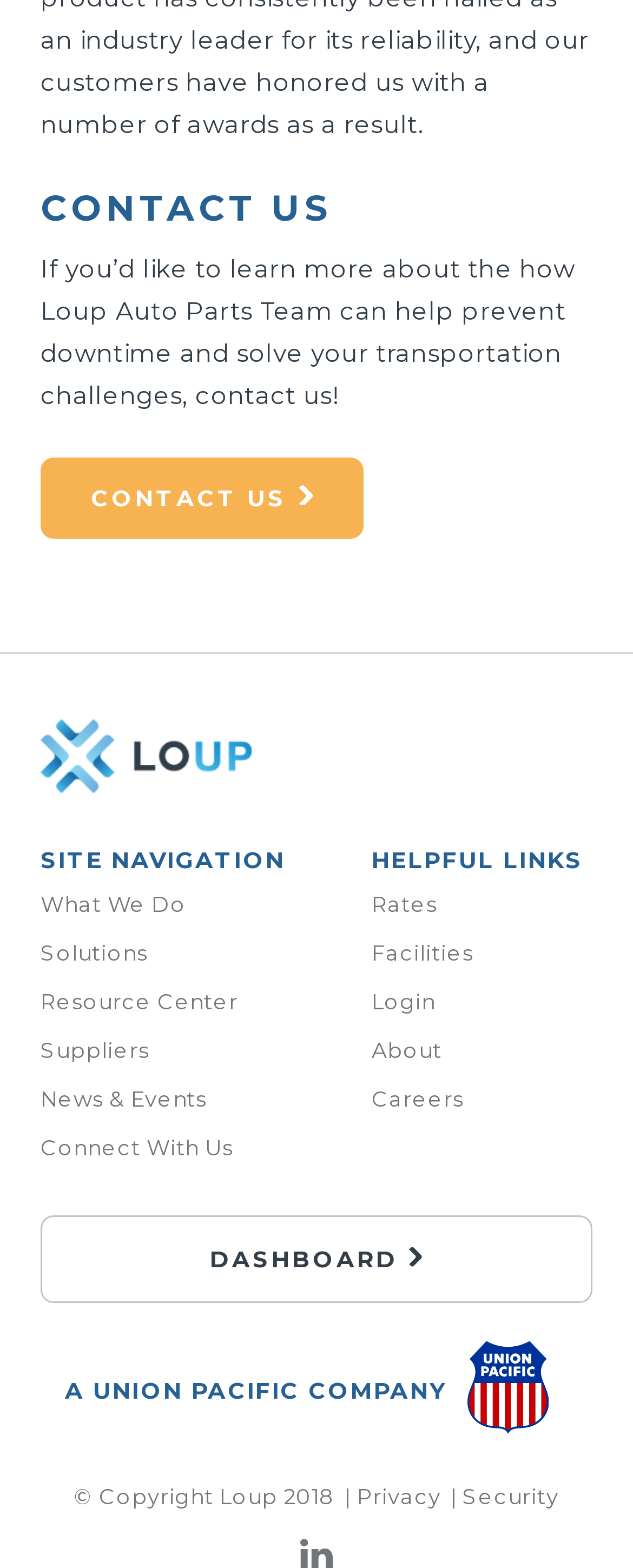Pinpoint the bounding box coordinates of the clickable element to carry out the following instruction: "View what we do."

[0.064, 0.568, 0.294, 0.585]